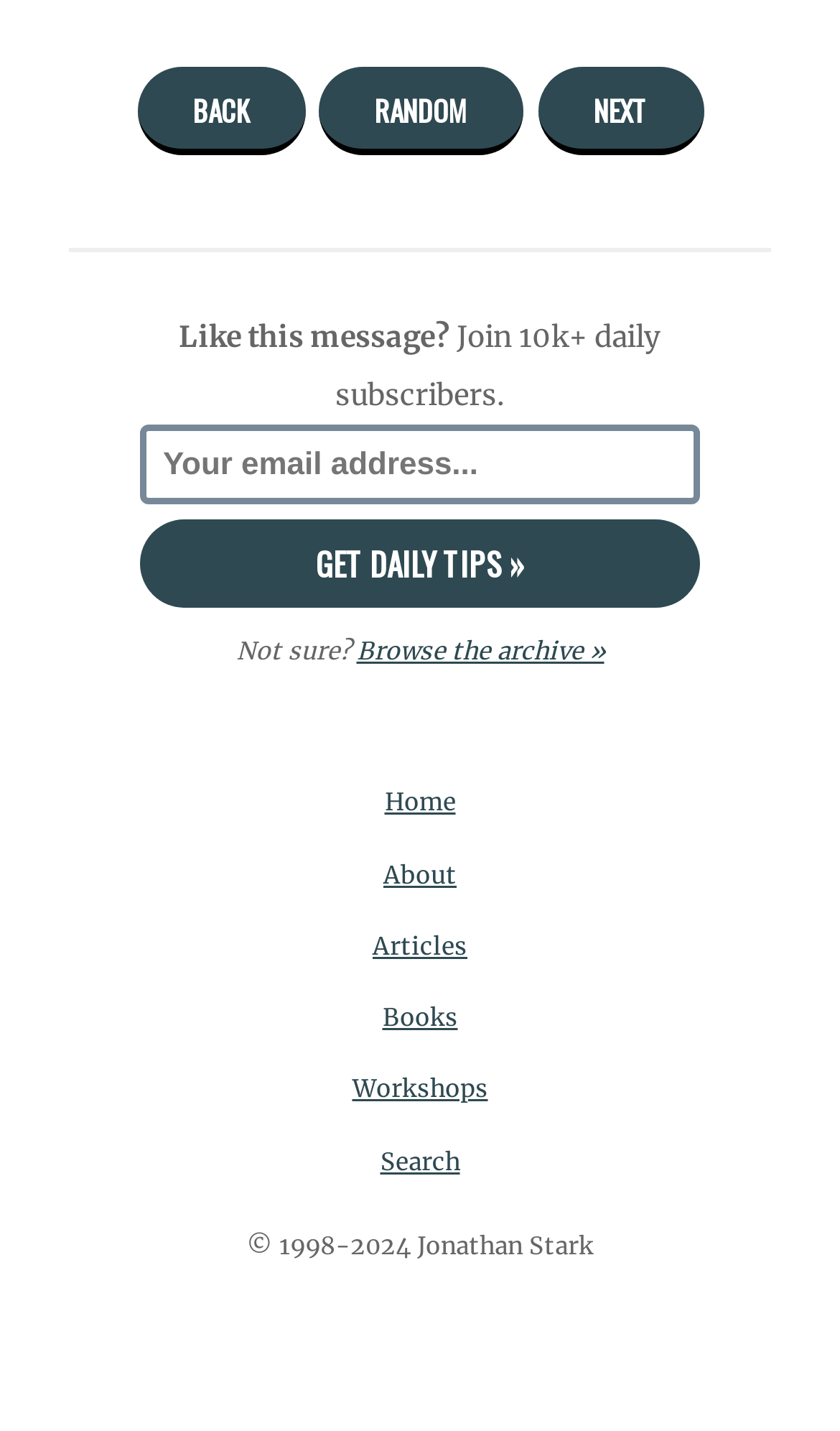Locate the bounding box coordinates of the clickable area to execute the instruction: "click the 'BACK' link". Provide the coordinates as four float numbers between 0 and 1, represented as [left, top, right, bottom].

[0.163, 0.047, 0.363, 0.109]